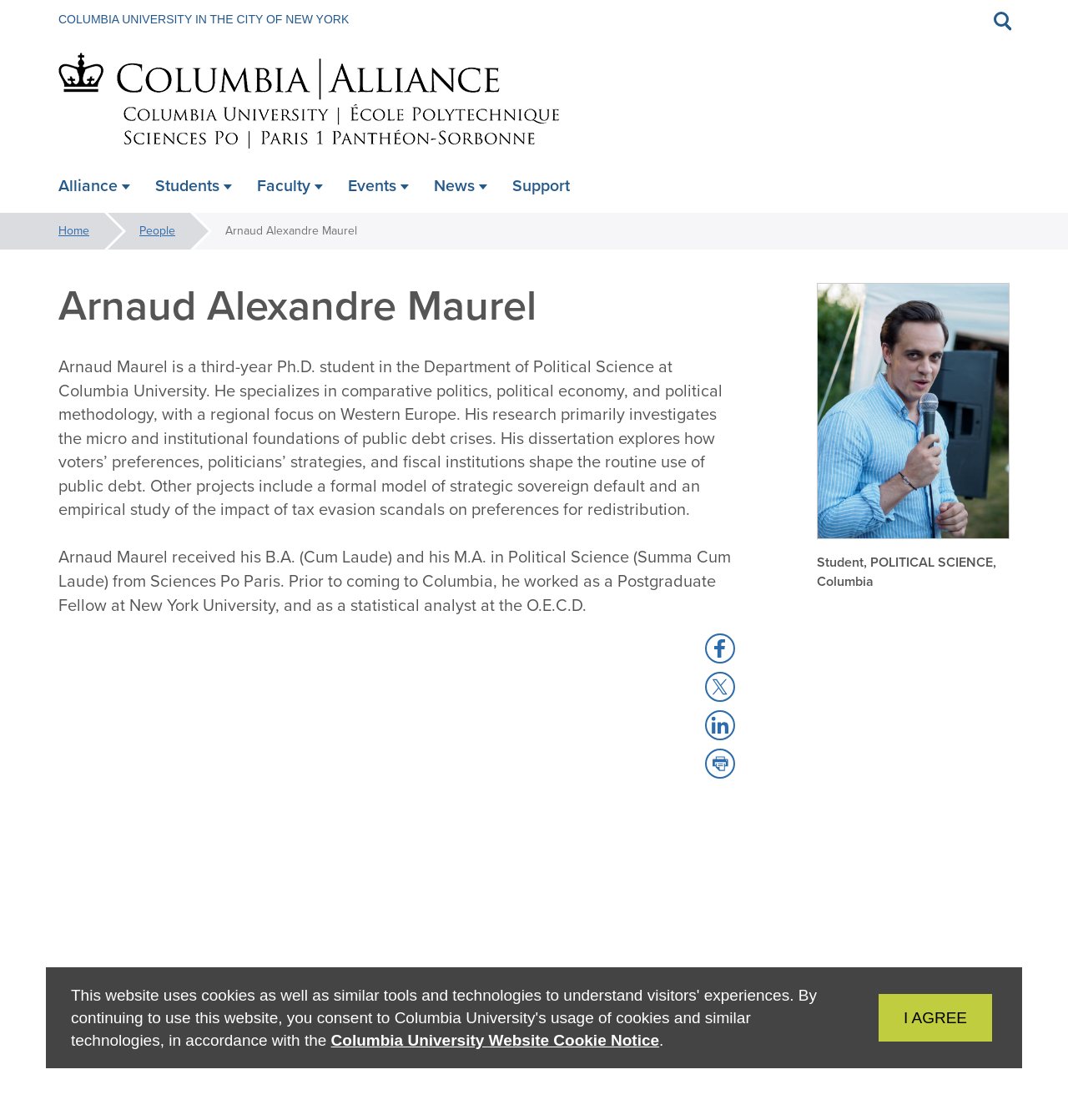Could you determine the bounding box coordinates of the clickable element to complete the instruction: "Toggle search"? Provide the coordinates as four float numbers between 0 and 1, i.e., [left, top, right, bottom].

[0.92, 0.0, 0.957, 0.036]